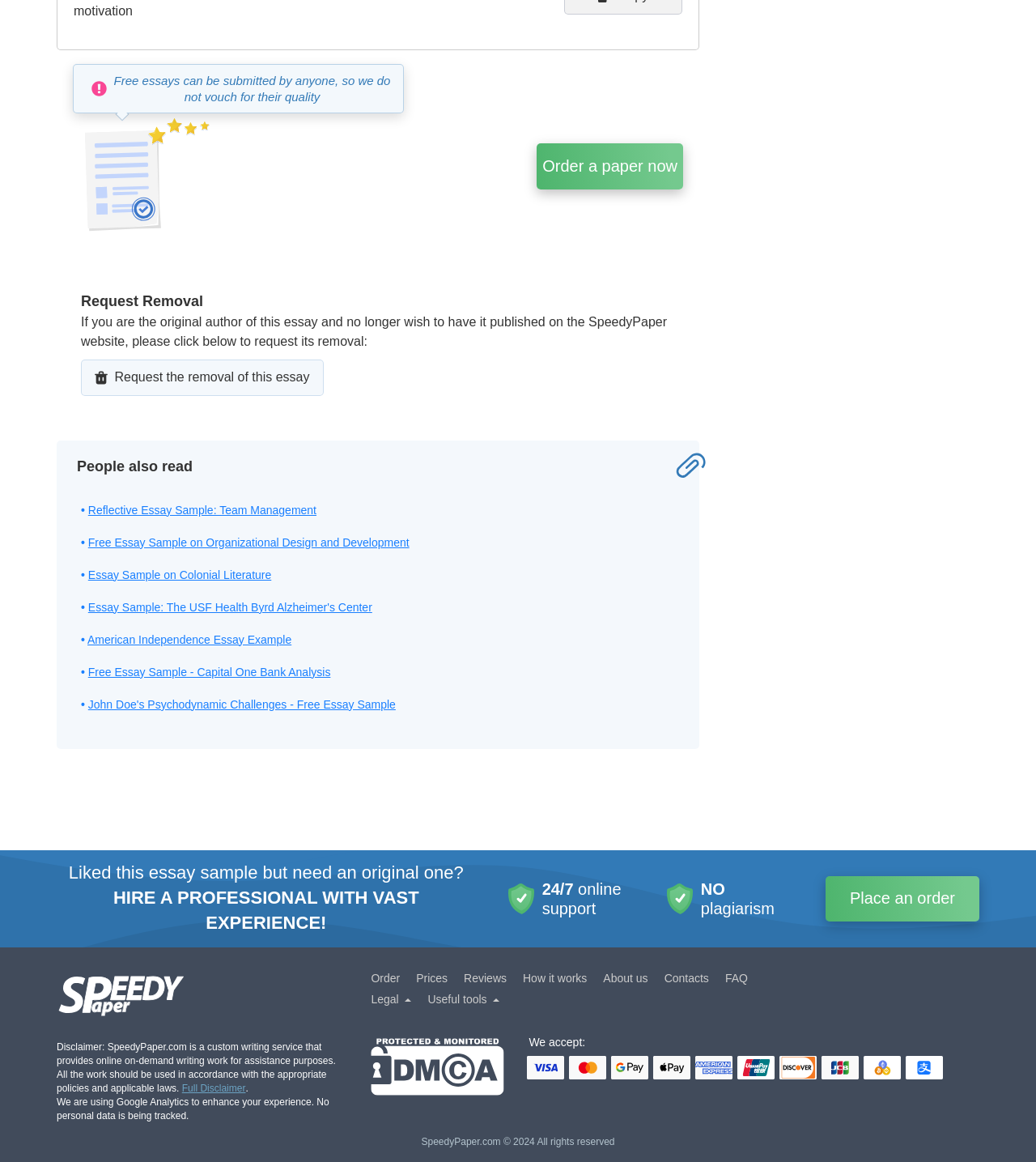Locate the bounding box coordinates of the element that should be clicked to fulfill the instruction: "Read Reflective Essay Sample: Team Management".

[0.085, 0.433, 0.305, 0.444]